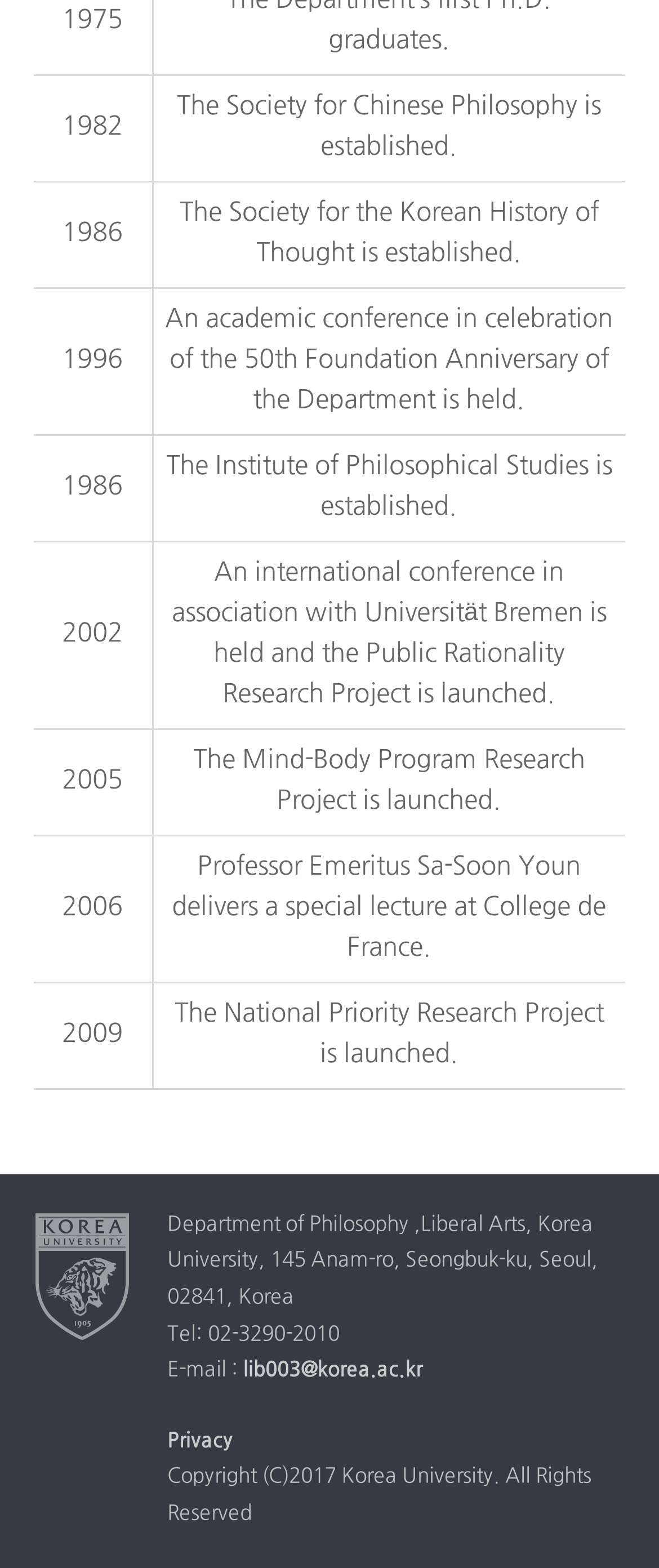What is the address of the Department of Philosophy?
Give a one-word or short-phrase answer derived from the screenshot.

145 Anam-ro, Seongbuk-ku, Seoul, 02841, Korea